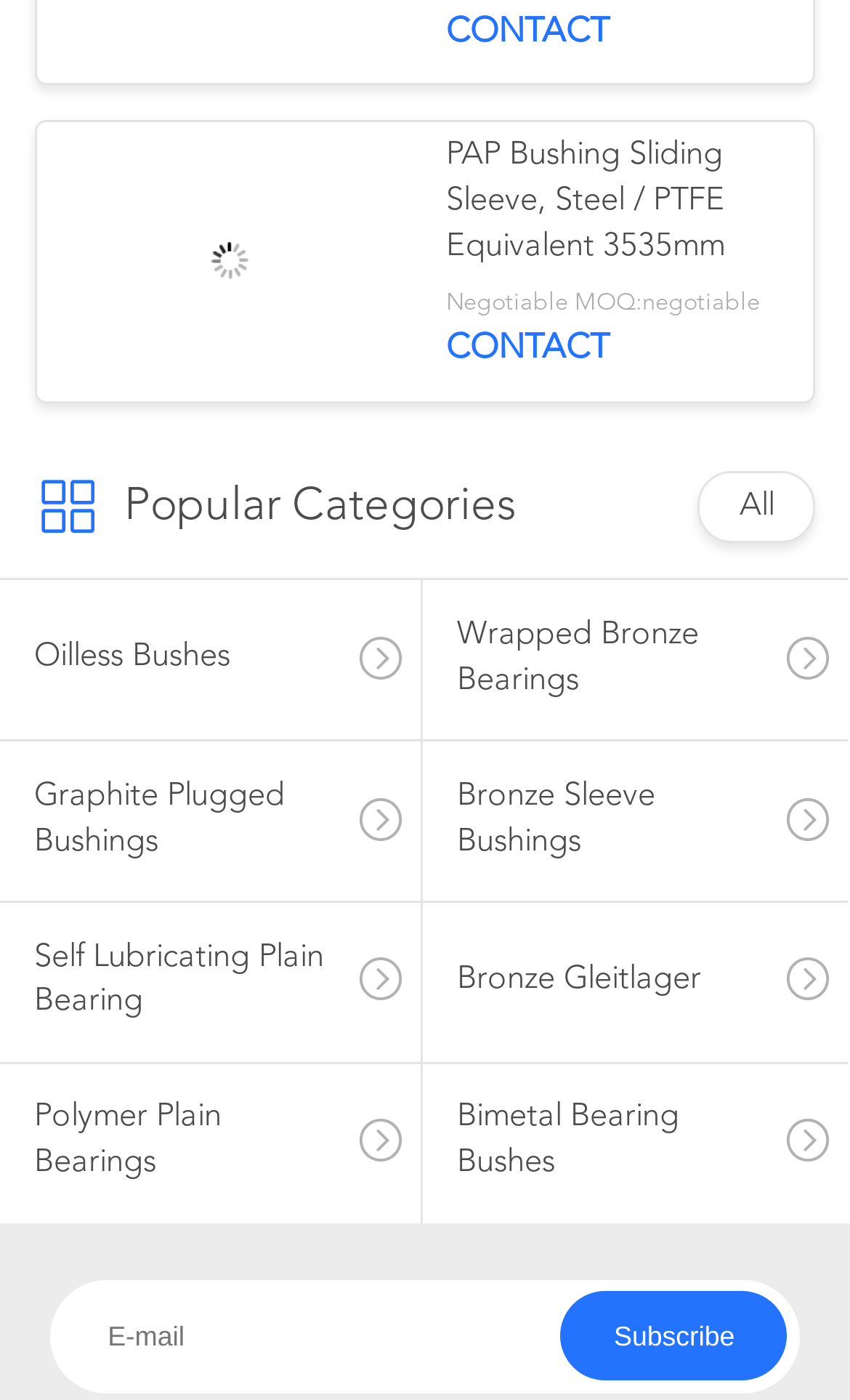Can you determine the bounding box coordinates of the area that needs to be clicked to fulfill the following instruction: "Click the Oilless Bushes link"?

[0.0, 0.431, 0.495, 0.512]